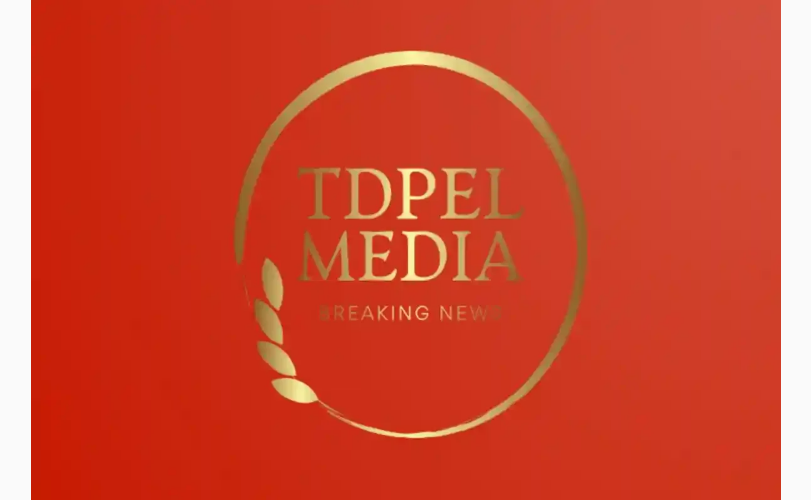Please respond in a single word or phrase: 
What is written in bold golden lettering?

TDPel MEDIA